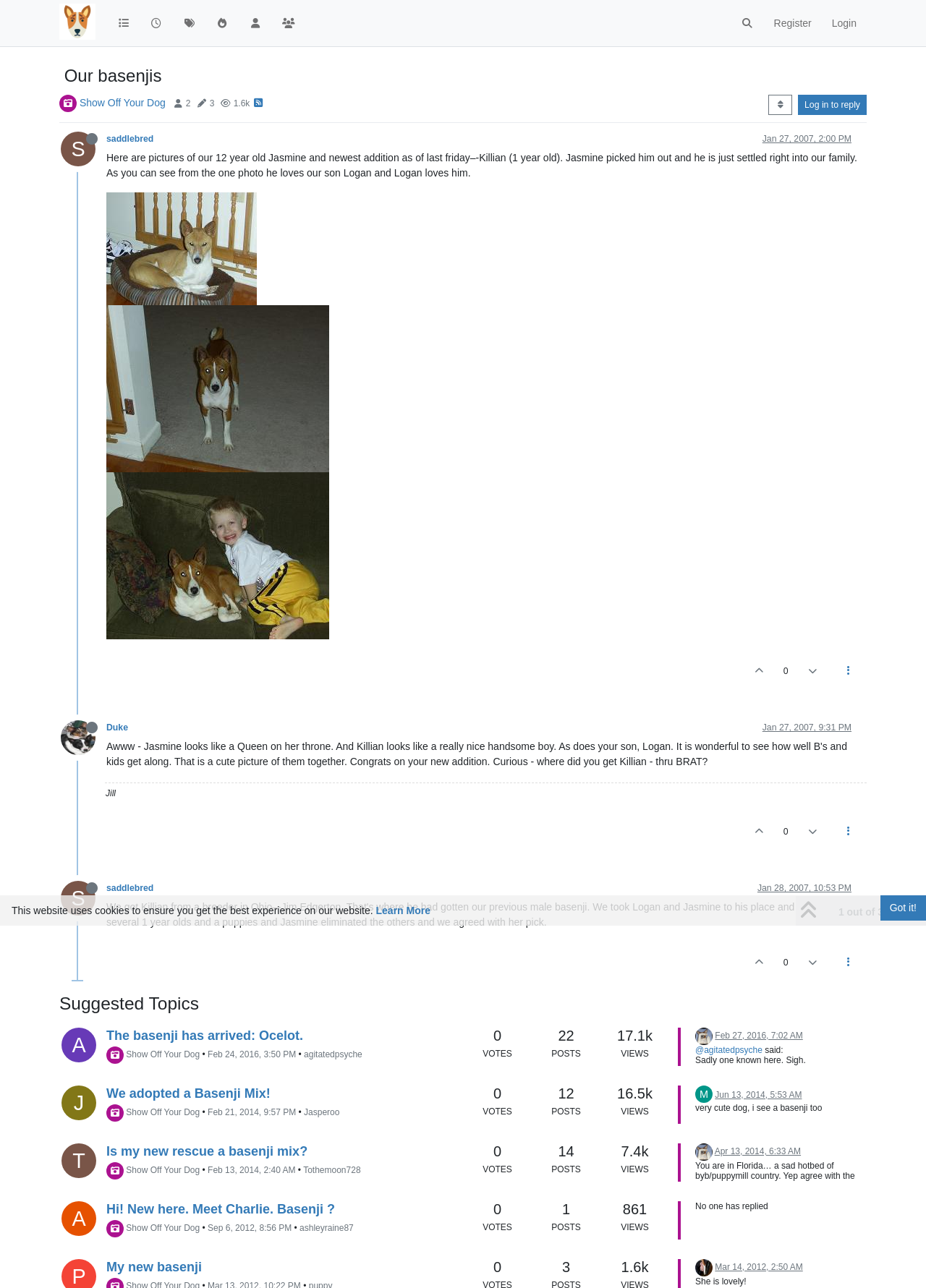Please locate the bounding box coordinates of the element that should be clicked to complete the given instruction: "View the picture of Jasmine".

[0.115, 0.188, 0.277, 0.197]